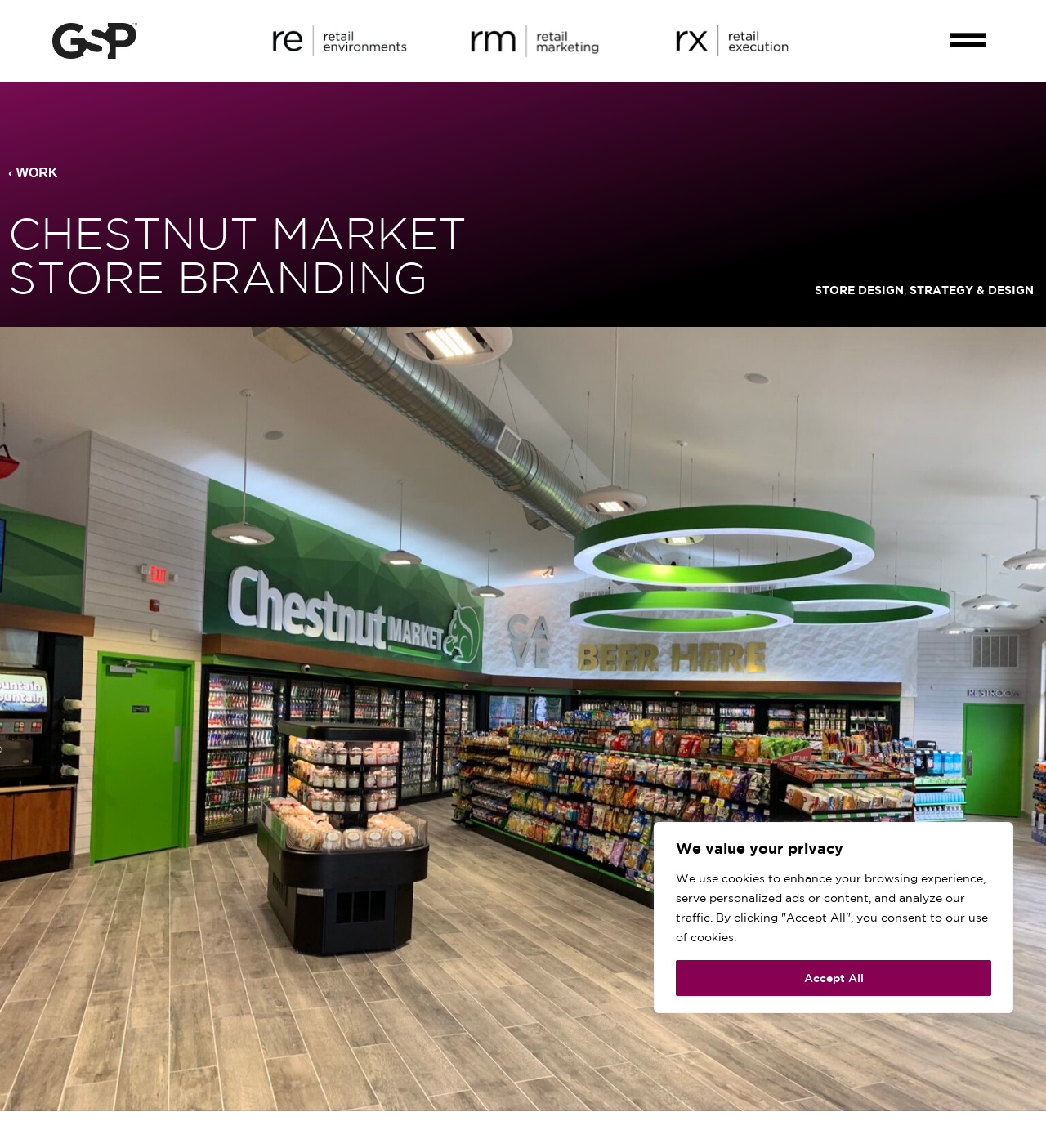Please specify the bounding box coordinates of the clickable region necessary for completing the following instruction: "Toggle the menu". The coordinates must consist of four float numbers between 0 and 1, i.e., [left, top, right, bottom].

[0.899, 0.011, 0.951, 0.035]